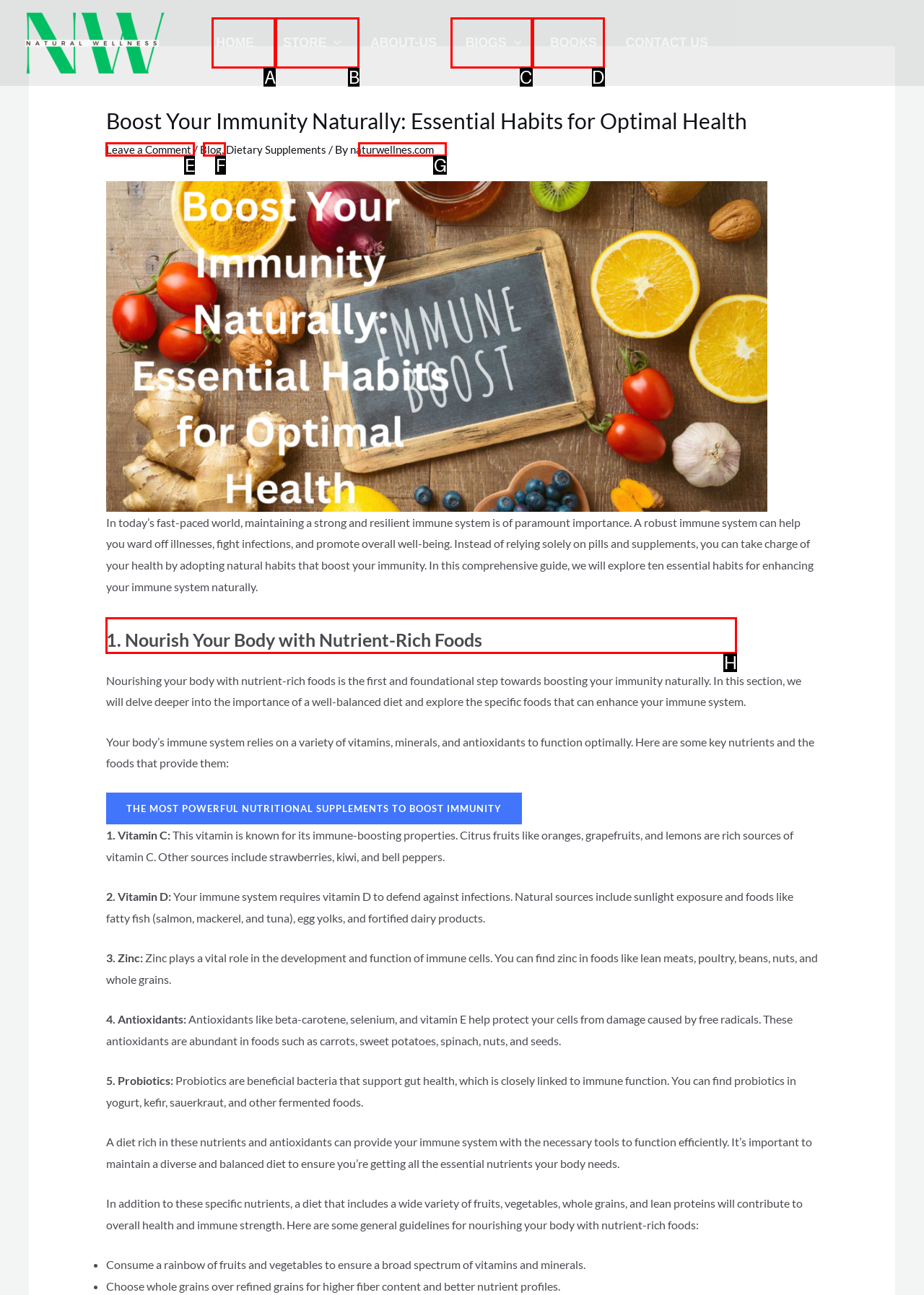Given the description: naturwellnes.com, identify the HTML element that corresponds to it. Respond with the letter of the correct option.

G